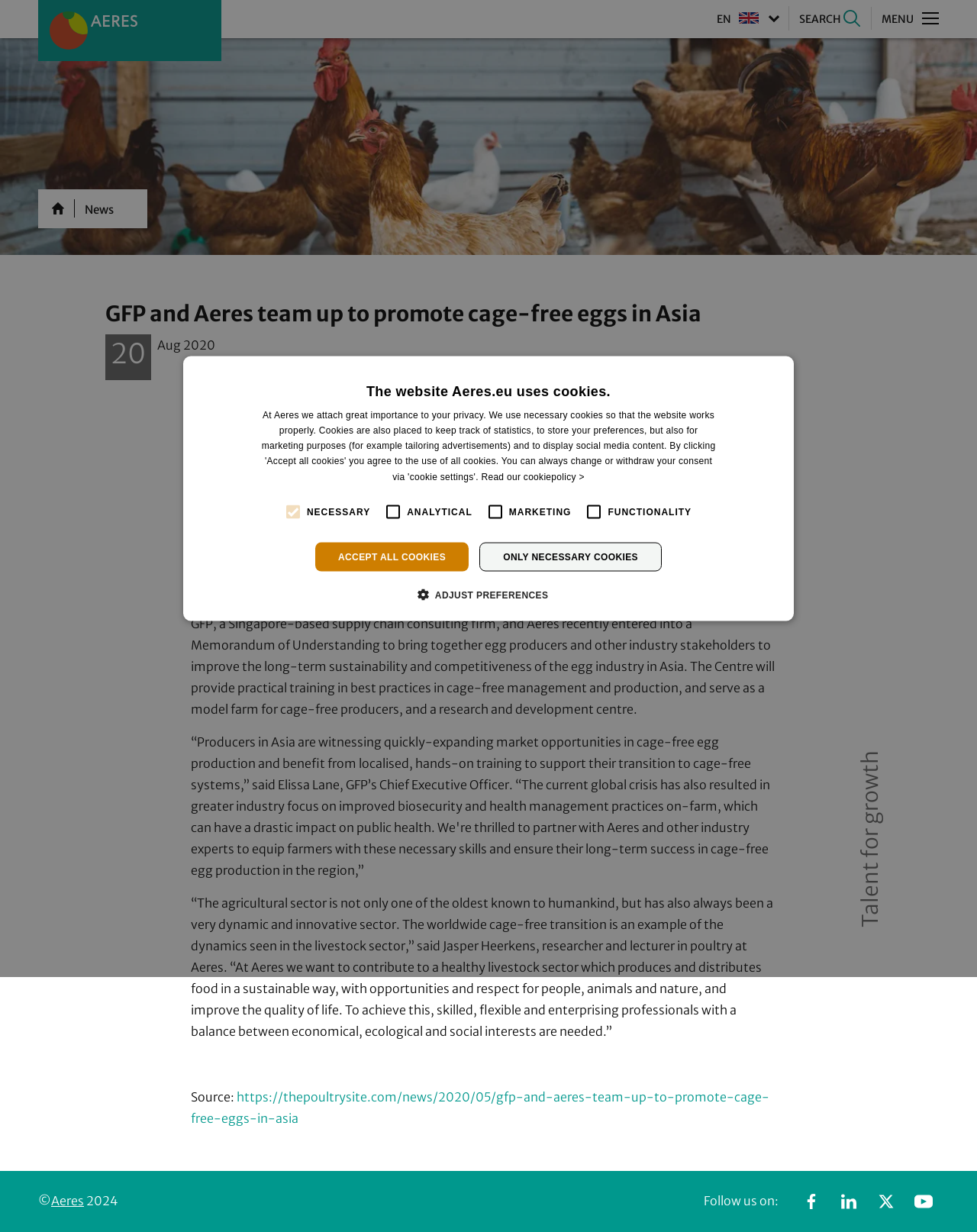Show the bounding box coordinates of the element that should be clicked to complete the task: "Click the link to Aeres".

[0.045, 0.158, 0.073, 0.182]